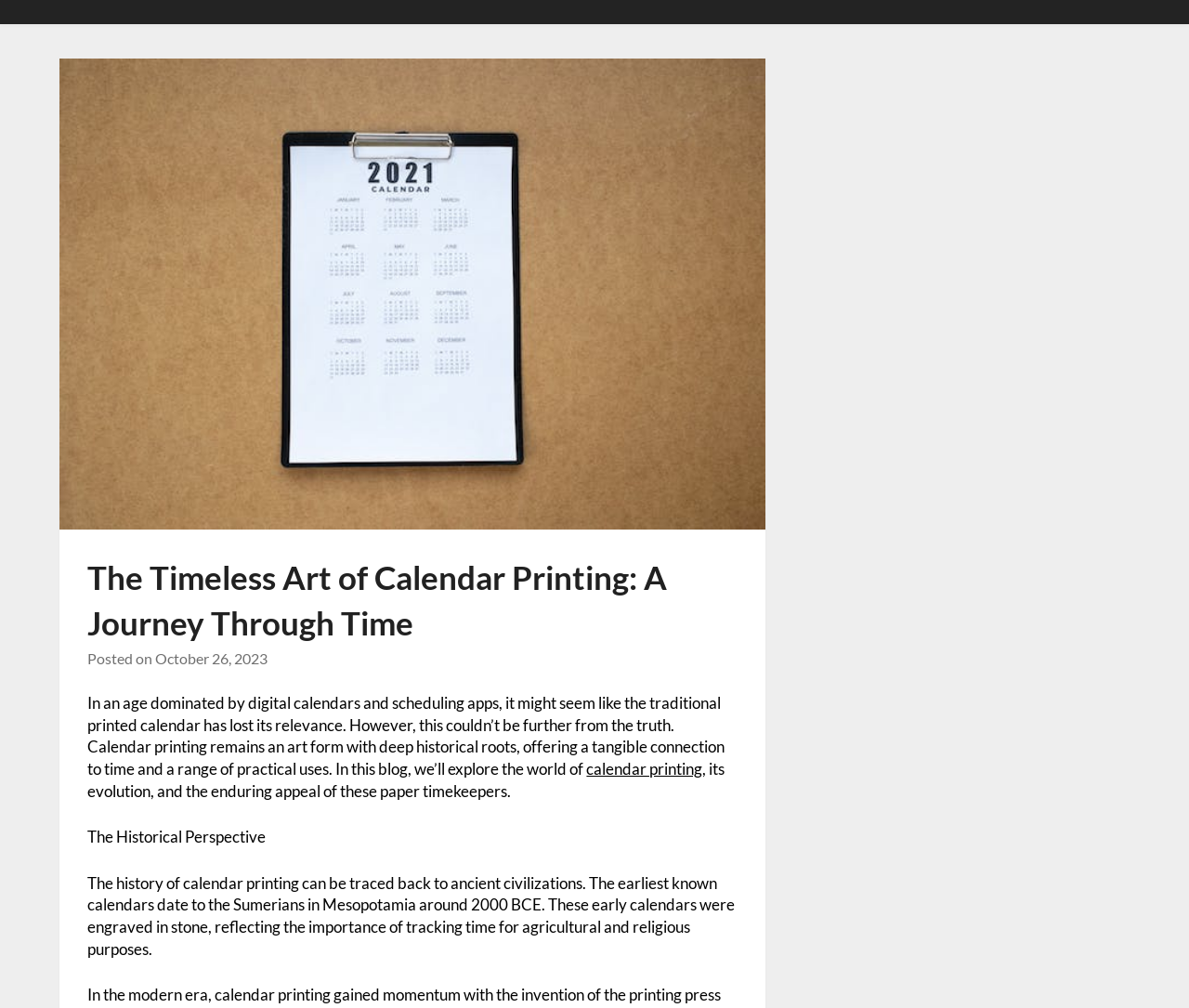What is the topic of this blog?
Answer with a single word or short phrase according to what you see in the image.

Calendar printing